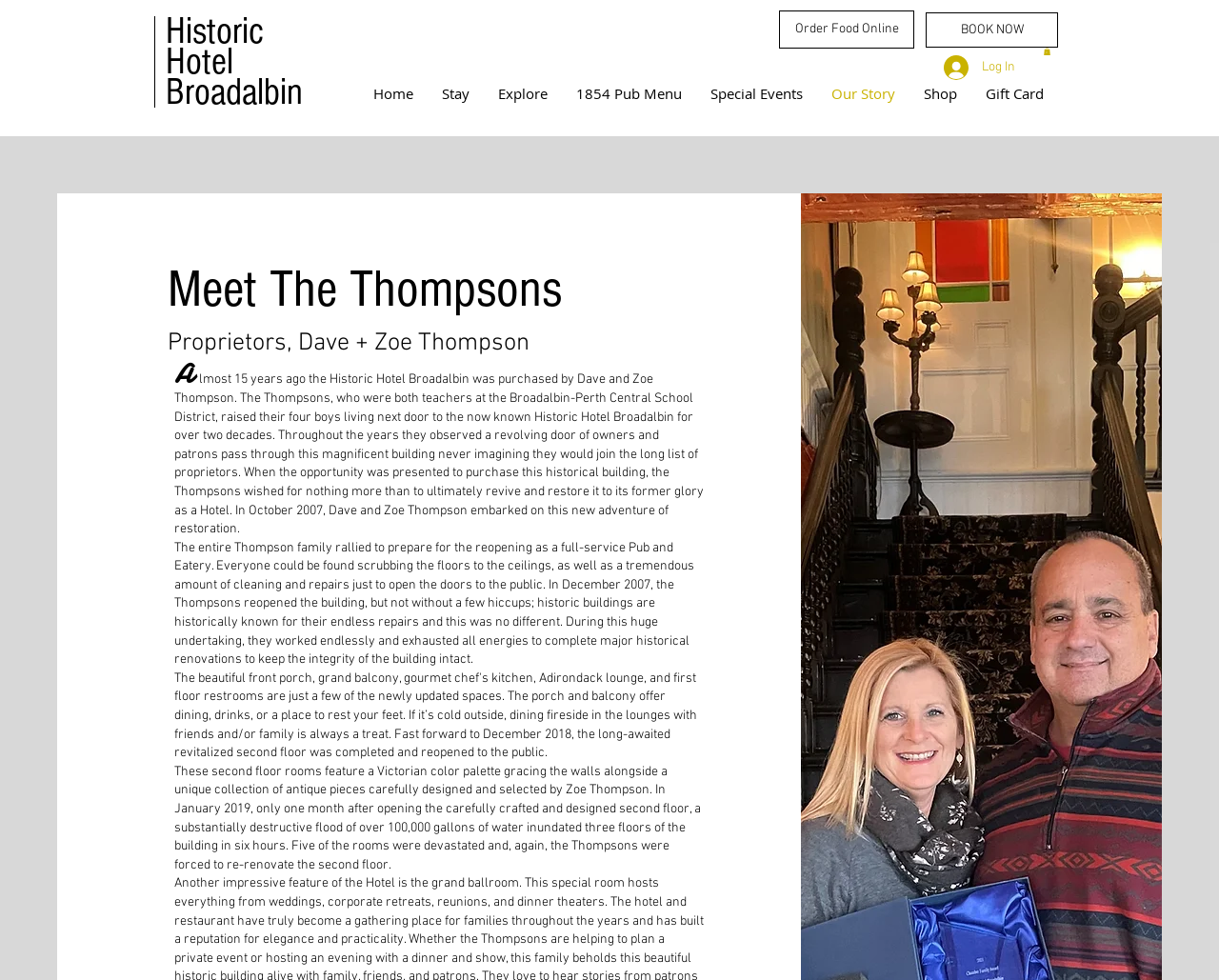Respond to the following query with just one word or a short phrase: 
Who are the proprietors of the hotel?

Dave and Zoe Thompson